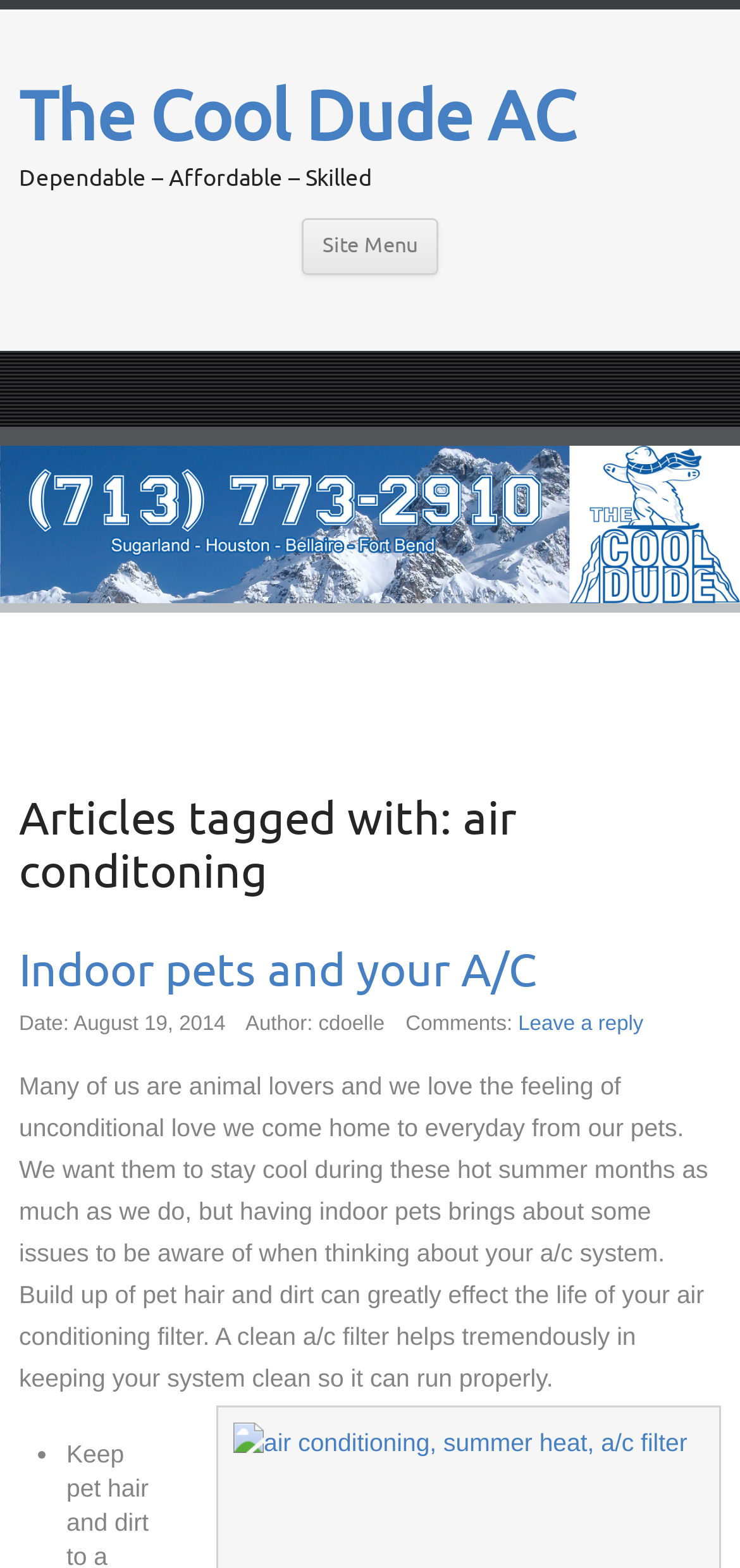From the webpage screenshot, predict the bounding box coordinates (top-left x, top-left y, bottom-right x, bottom-right y) for the UI element described here: Indoor pets and your A/C

[0.026, 0.602, 0.974, 0.636]